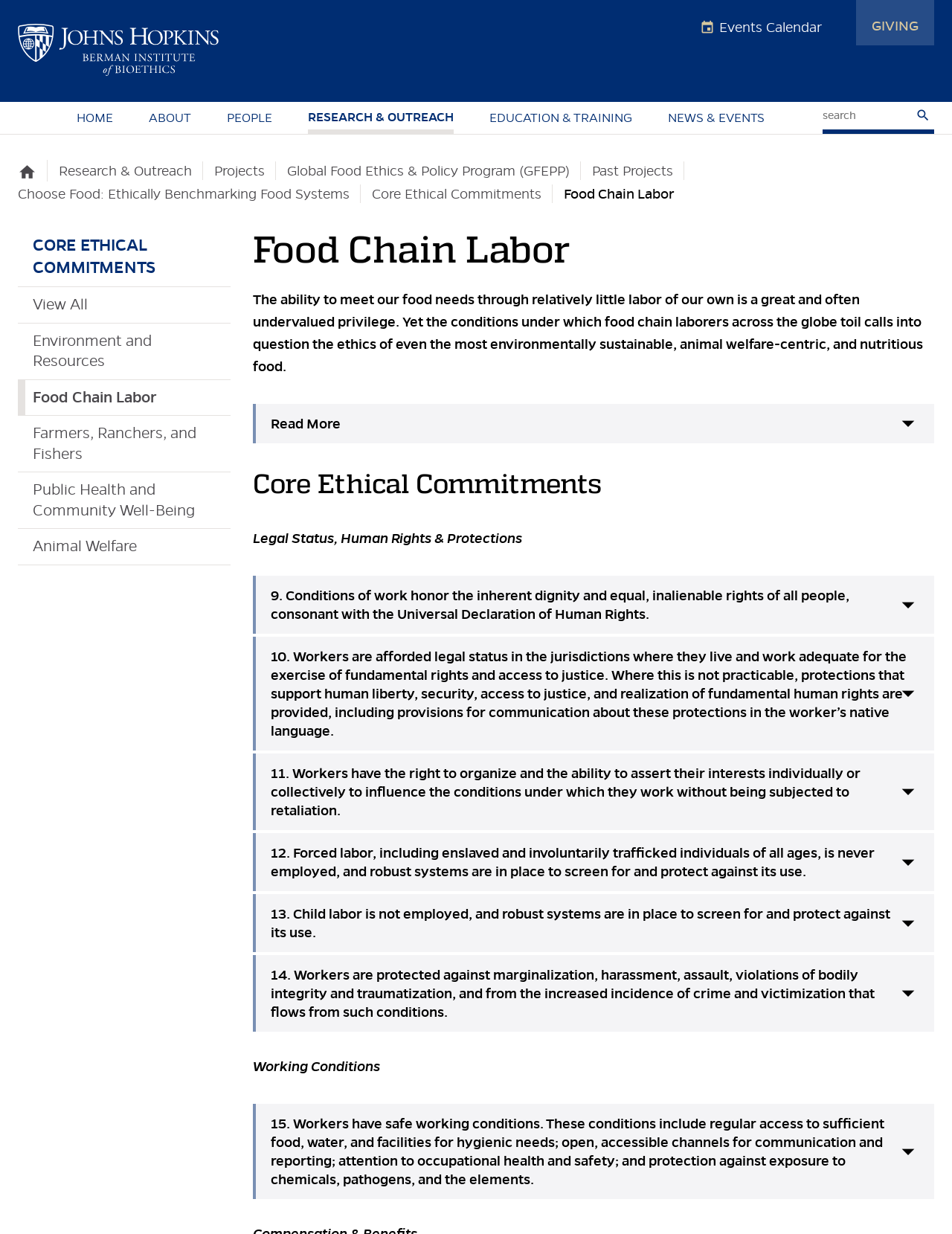Give an extensive and precise description of the webpage.

The webpage is about Food Chain Labor, a topic related to the Johns Hopkins Berman Institute of Bioethics. At the top left corner, there is a link to the institute's homepage. Next to it, there is a search bar with a search button. 

Below the search bar, there is a navigation menu with several links, including "HOME", "ABOUT", "PEOPLE", "RESEARCH & OUTREACH", "EDUCATION & TRAINING", and "NEWS & EVENTS". 

On the left side of the page, there are several links related to research and outreach, including "Projects", "Global Food Ethics & Policy Program (GFEPP)", "Past Projects", and "Choose Food: Ethically Benchmarking Food Systems". 

The main content of the page is divided into two sections. The first section is about Food Chain Labor, with a heading and a paragraph of text that discusses the ethics of food chain labor. There is also a "Read More" button that expands to reveal more content. 

The second section is about Core Ethical Commitments, with a heading and several buttons that expand to reveal more content when clicked. These buttons are labeled with numbers from 9 to 15 and discuss various ethical commitments related to food chain labor, including legal status, human rights, working conditions, and more.